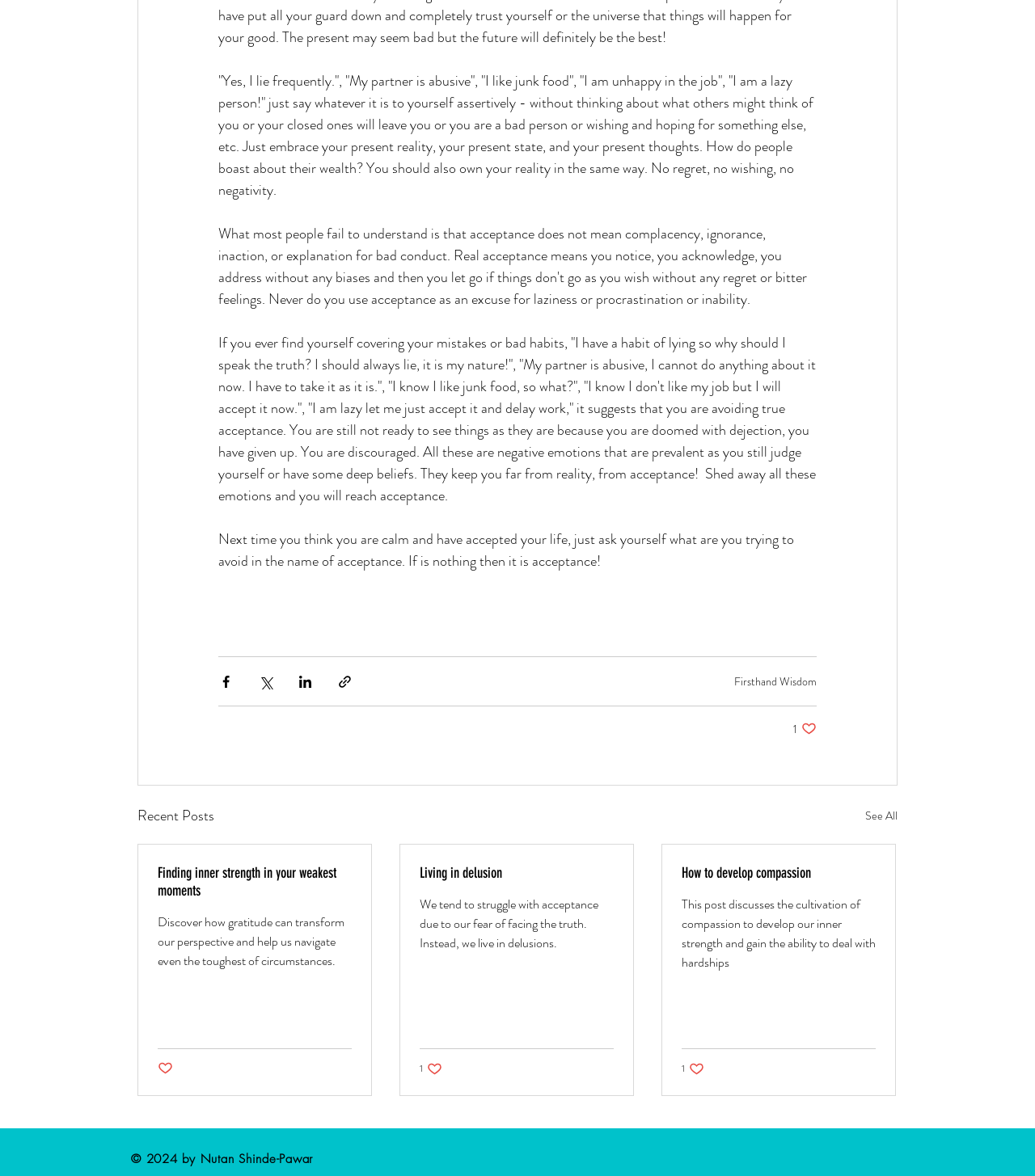Refer to the element description Firsthand Wisdom and identify the corresponding bounding box in the screenshot. Format the coordinates as (top-left x, top-left y, bottom-right x, bottom-right y) with values in the range of 0 to 1.

[0.709, 0.572, 0.789, 0.586]